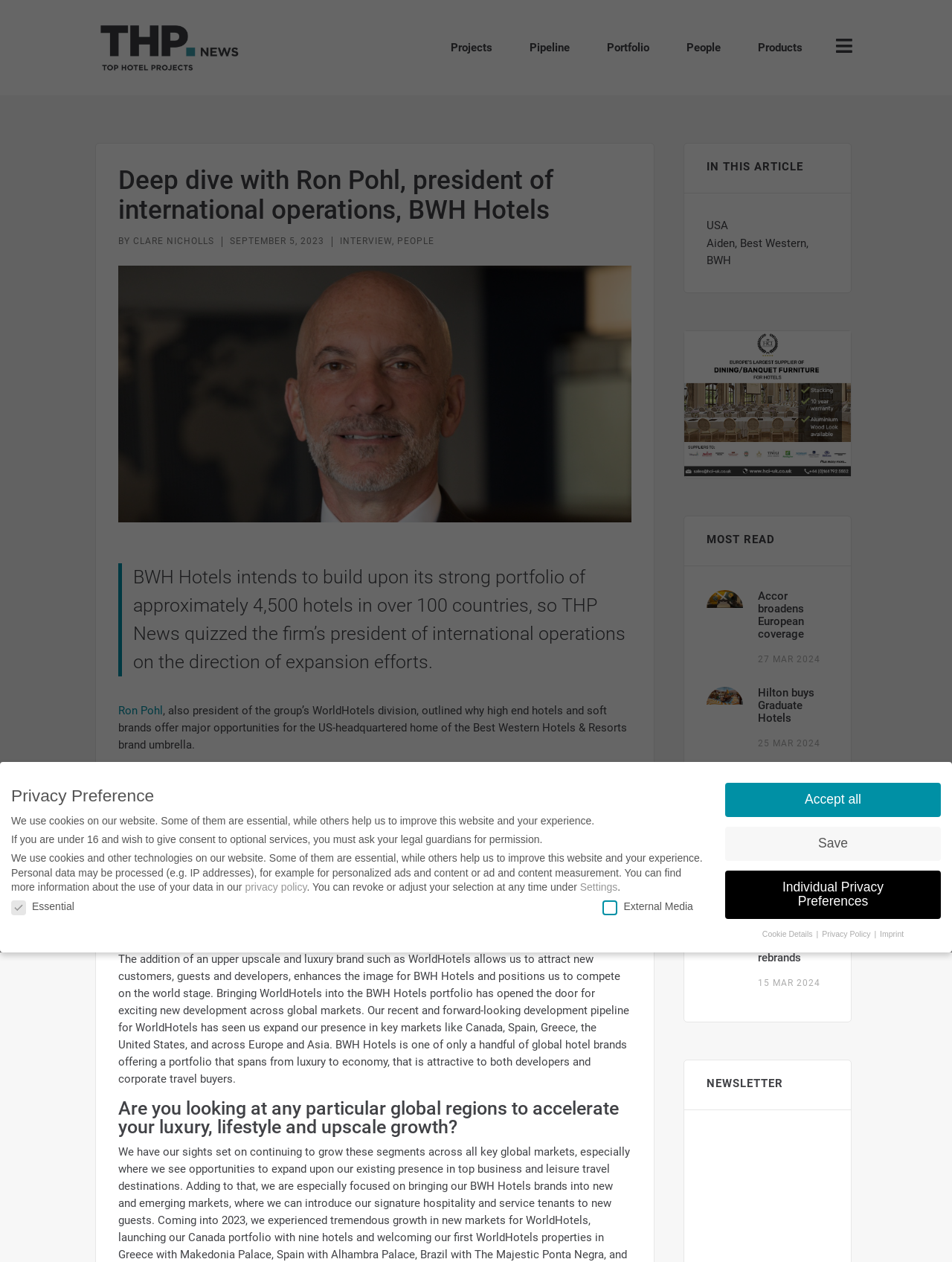How many hotels does BWH Hotels have in its portfolio?
Use the information from the screenshot to give a comprehensive response to the question.

The answer can be found in the article where it mentions 'BWH Hotels intends to build upon its strong portfolio of approximately 4,500 hotels in over 100 countries'. This indicates that BWH Hotels has approximately 4,500 hotels in its portfolio.